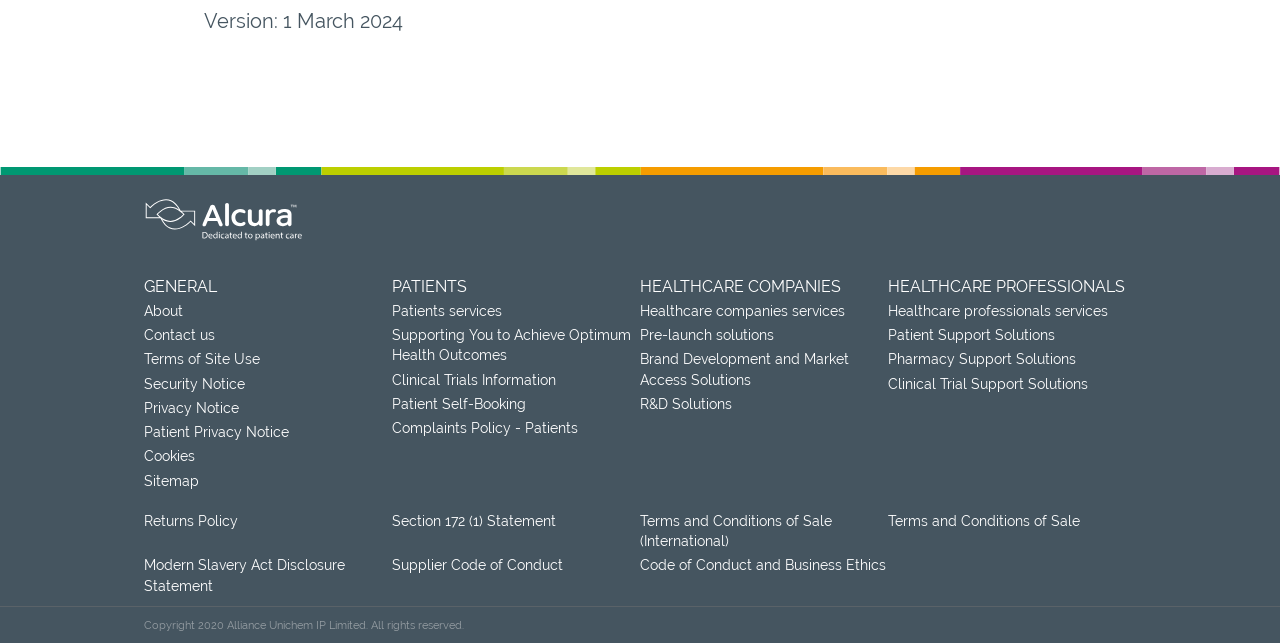Please locate the UI element described by "title="Home"" and provide its bounding box coordinates.

[0.112, 0.329, 0.238, 0.362]